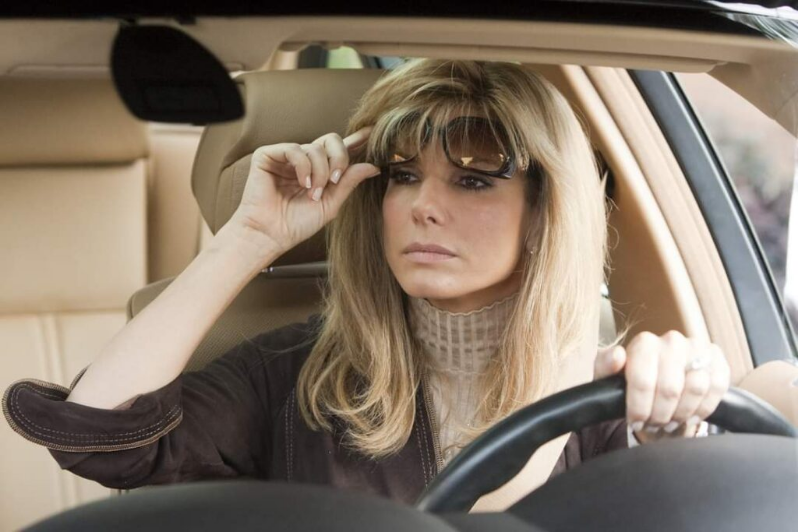Reply to the question with a single word or phrase:
What is the woman adjusting with one hand?

sunglasses